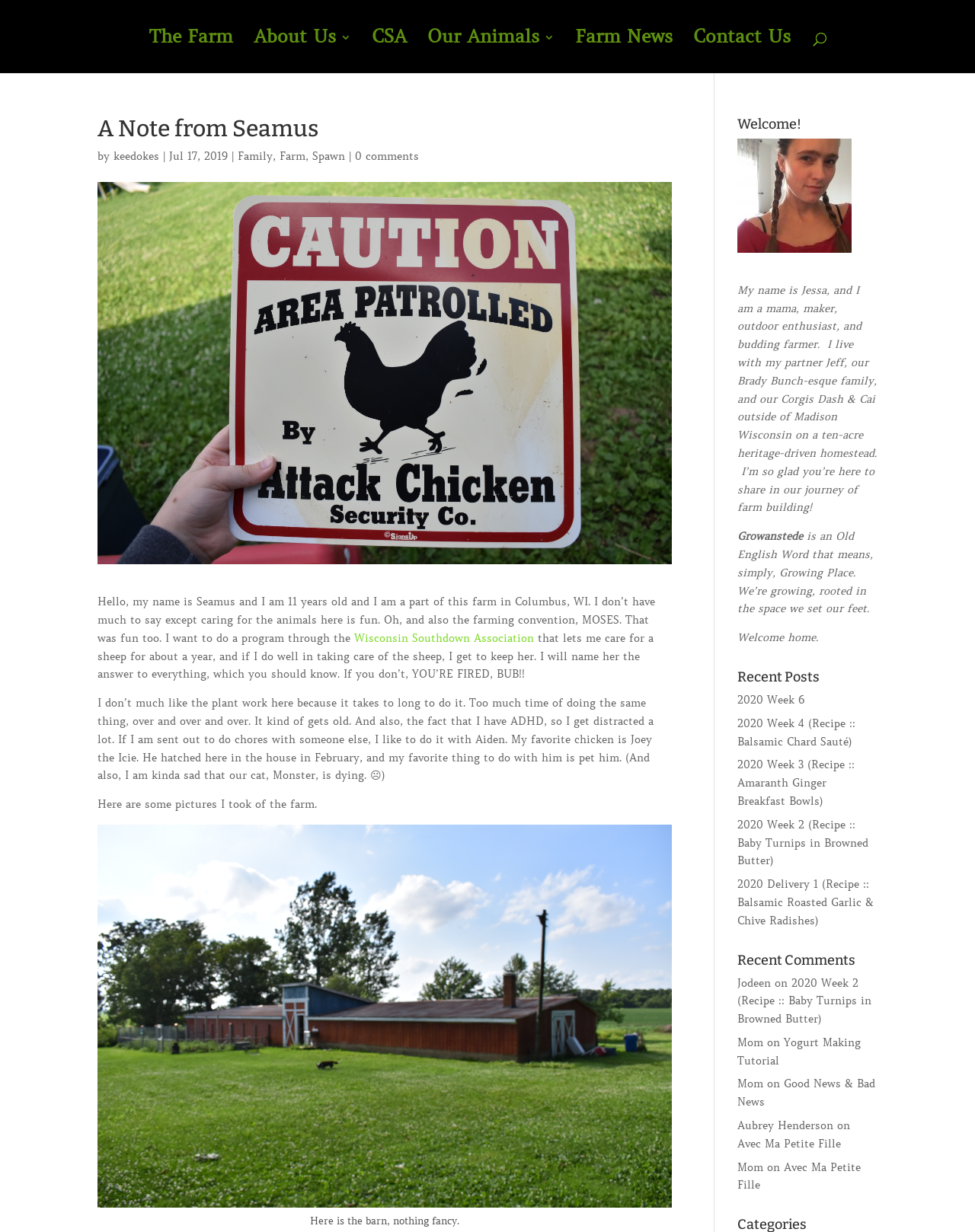Can you give a detailed response to the following question using the information from the image? What is the name of Jessa's partner?

Jessa's partner's name can be found in the text 'I live with my partner Jeff, our Brady Bunch-esque family, and our Corgis Dash & Cai outside of Madison Wisconsin on a ten-acre heritage-driven homestead.' with a bounding box of [0.756, 0.23, 0.899, 0.417].